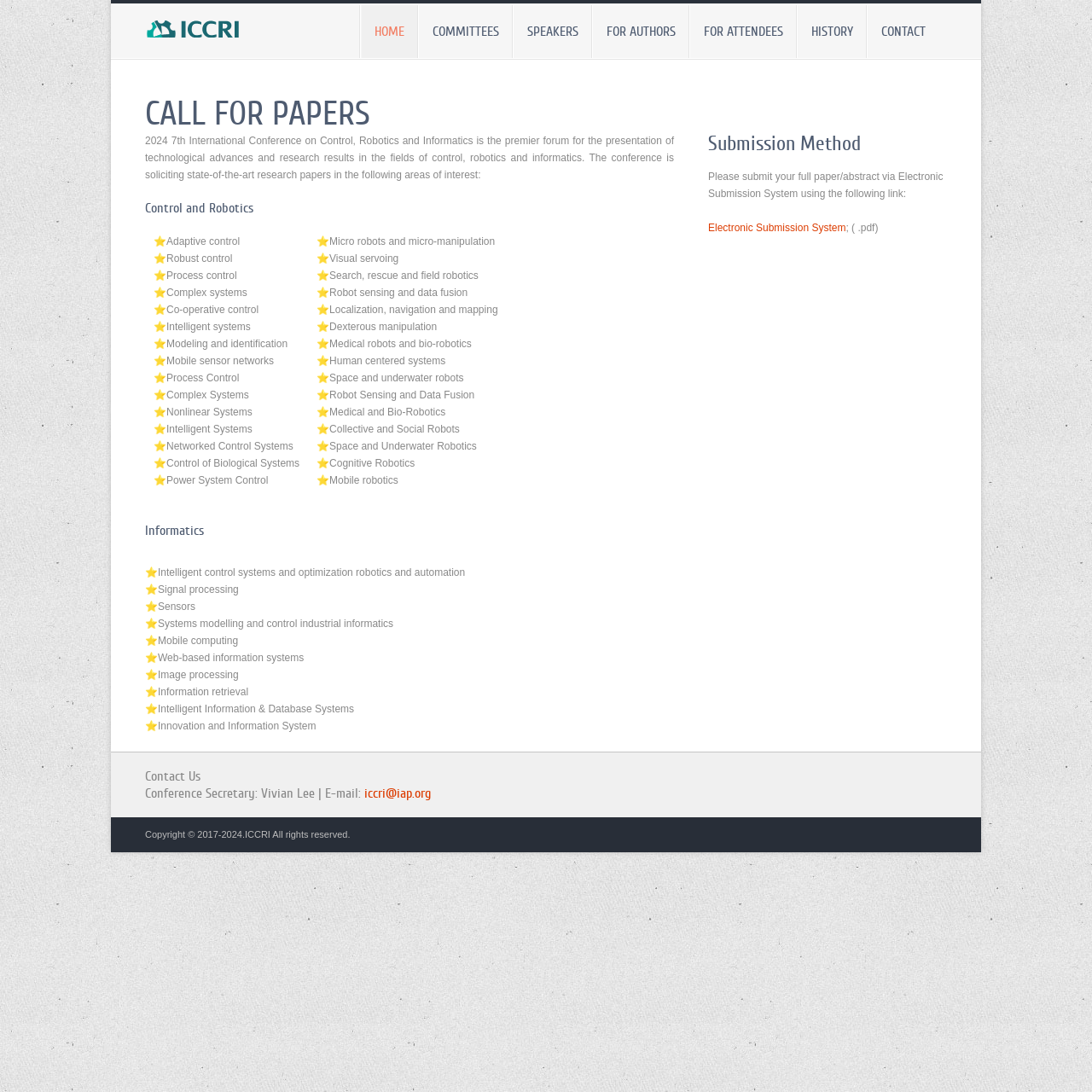What are the areas of interest in Control and Robotics?
Using the image as a reference, answer with just one word or a short phrase.

Adaptive control, Robust control, etc.